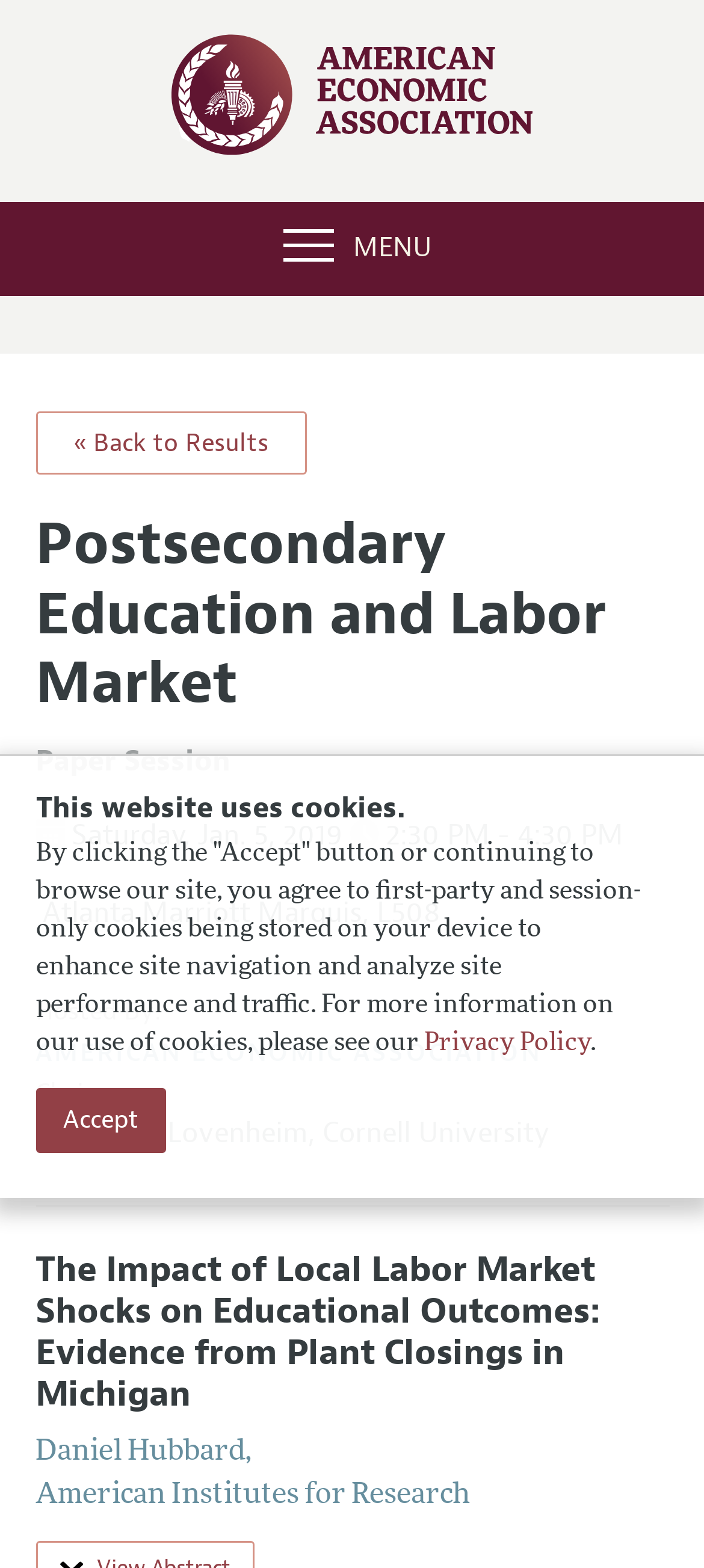Provide a single word or phrase to answer the given question: 
What is the name of the event?

Postsecondary Education and Labor Market